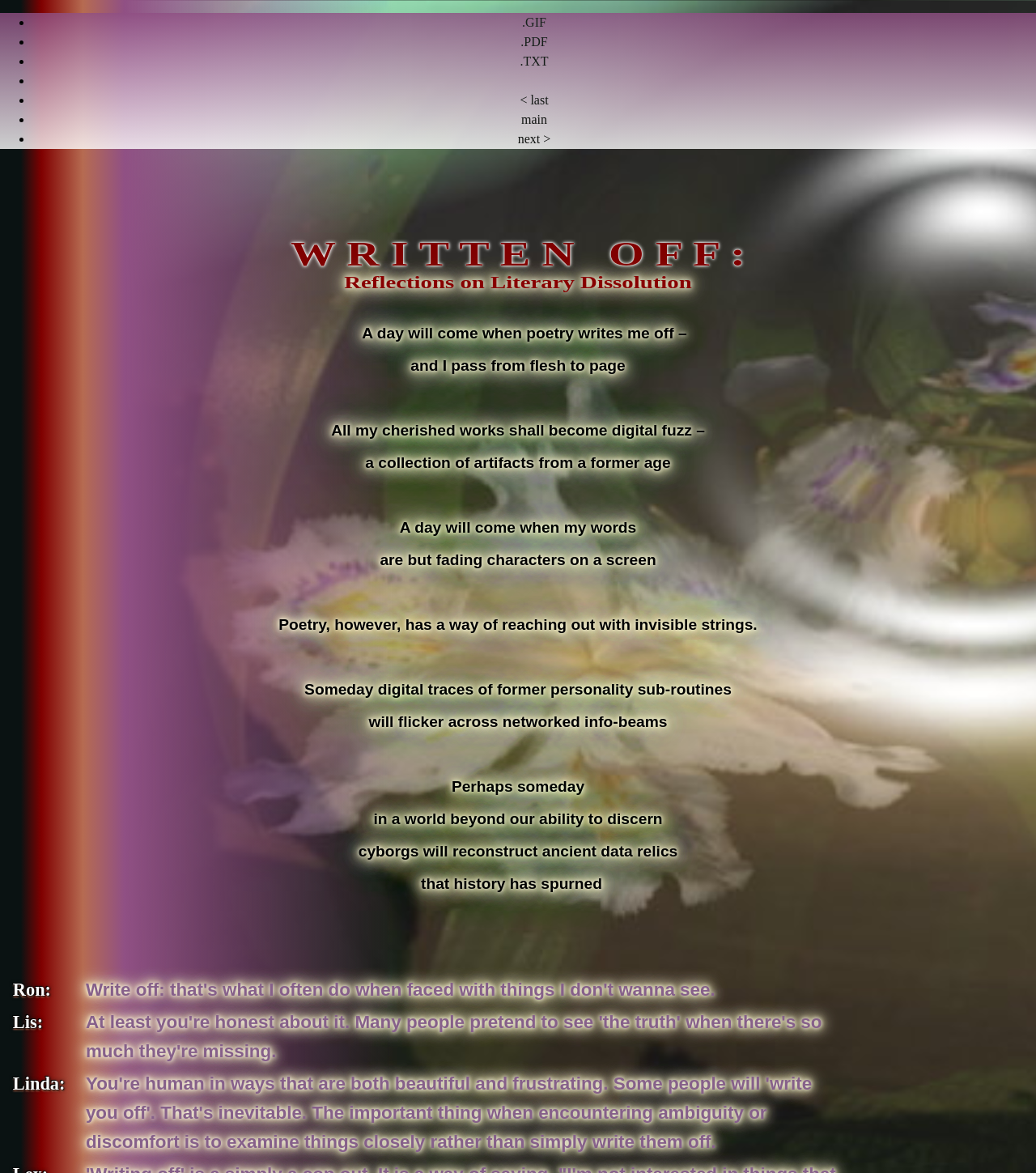Utilize the information from the image to answer the question in detail:
How many people are involved in the conversation?

I looked at the LayoutTableCell elements and found three different names, Ron, Lis, and Linda, which indicate that there are three people involved in the conversation.